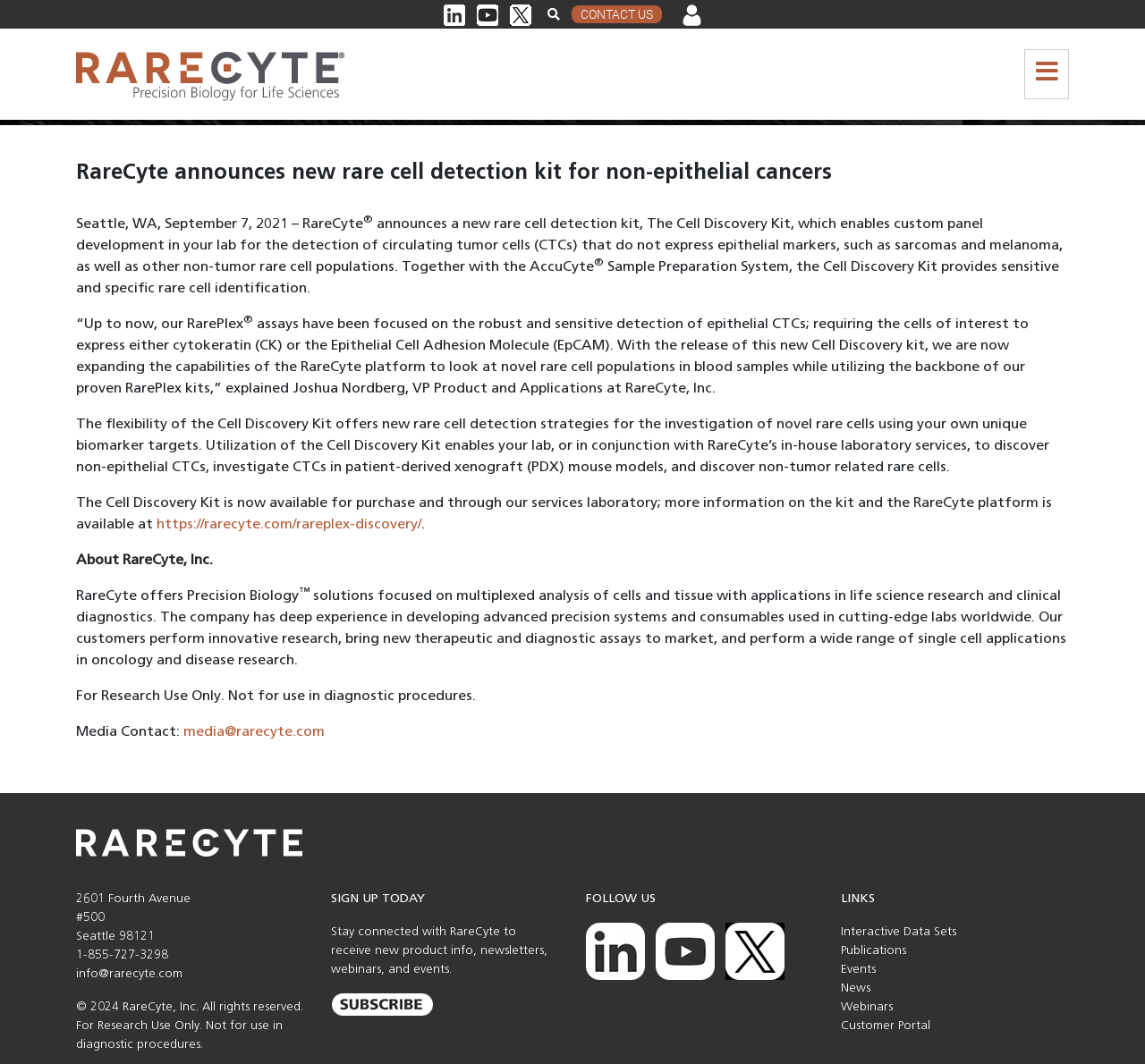Please find the bounding box for the UI element described by: "Customer Portal".

[0.734, 0.958, 0.812, 0.97]